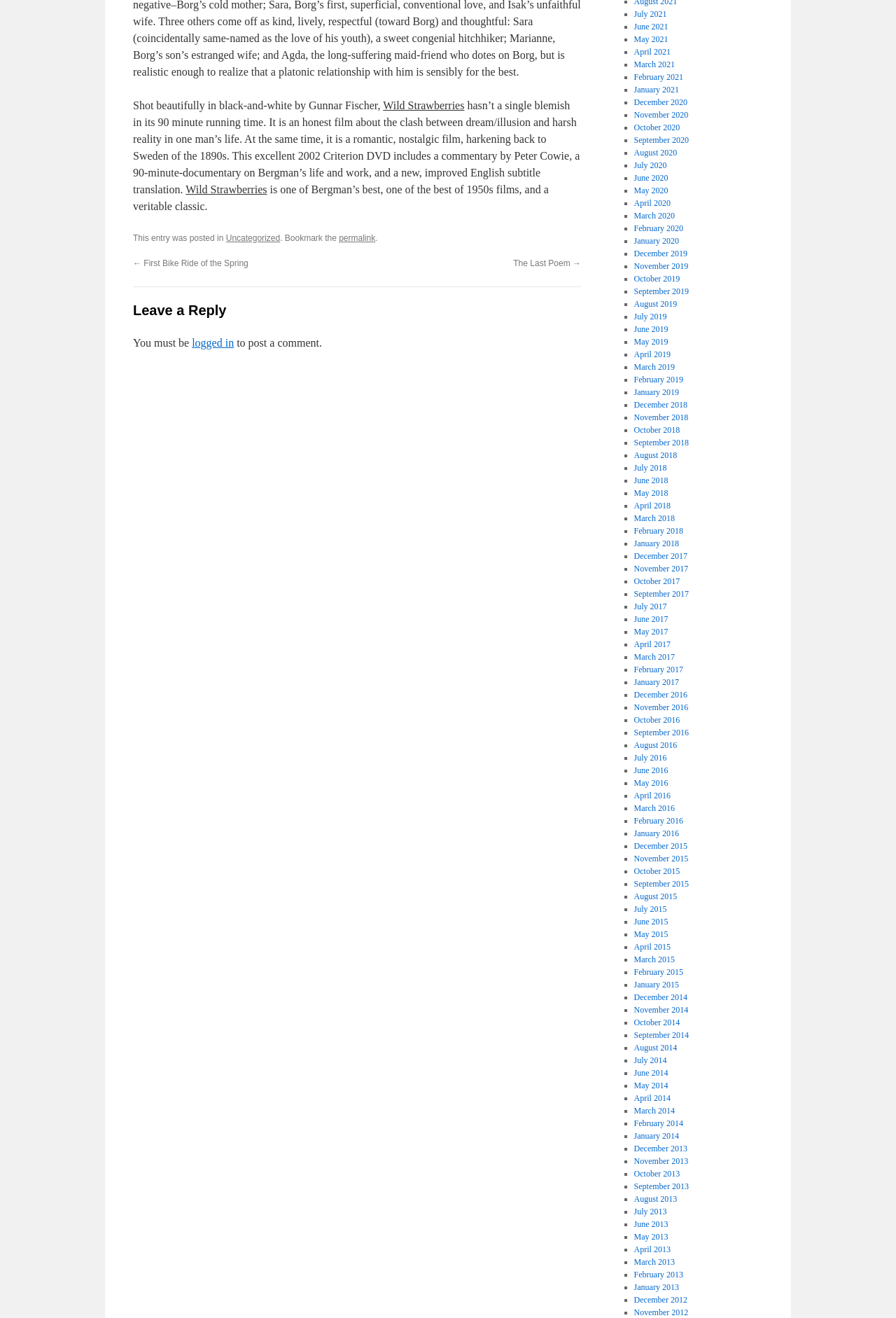Reply to the question below using a single word or brief phrase:
What is required to post a comment?

To be logged in